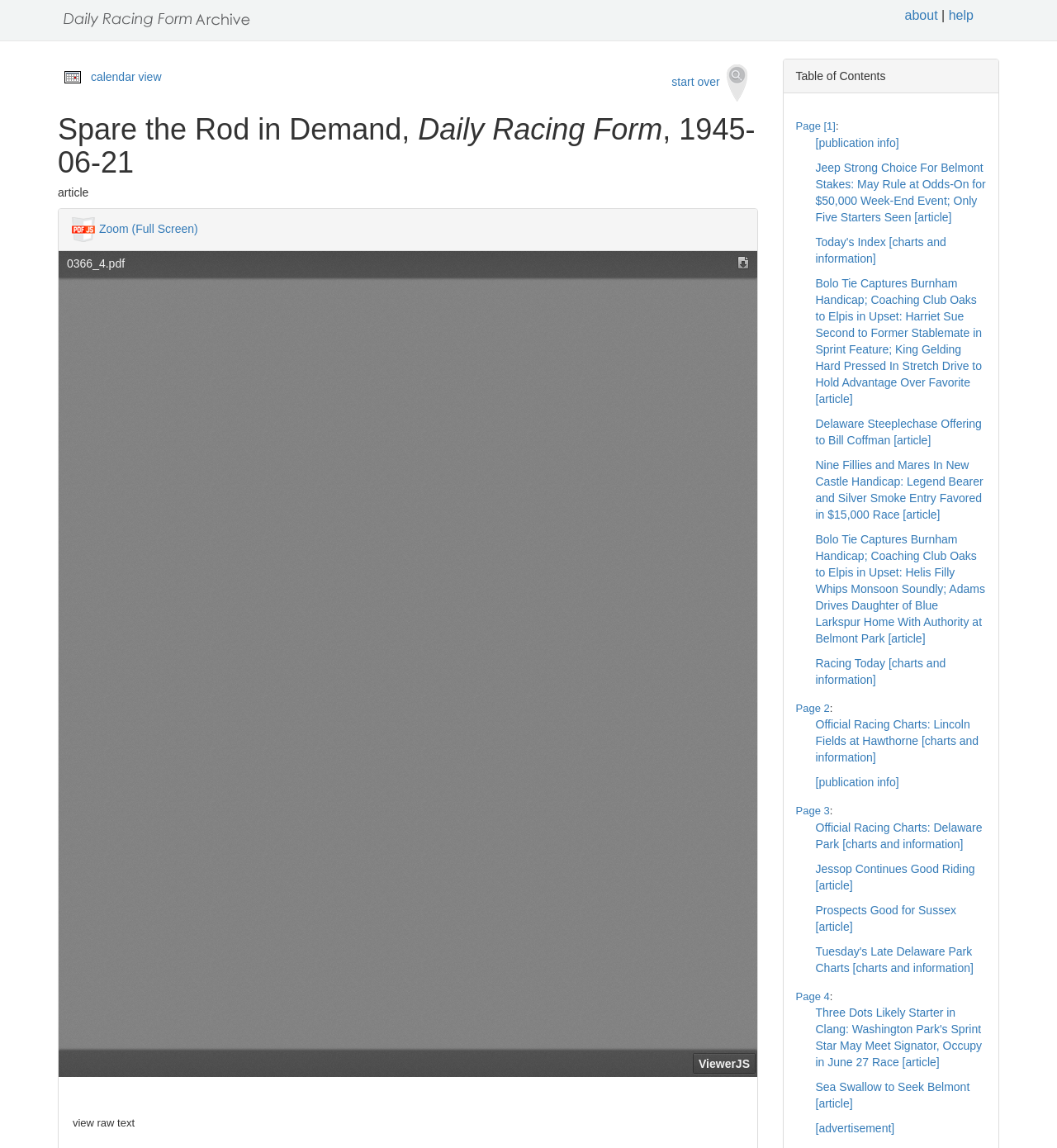Identify the bounding box coordinates of the clickable region to carry out the given instruction: "View calendar".

[0.055, 0.061, 0.153, 0.072]